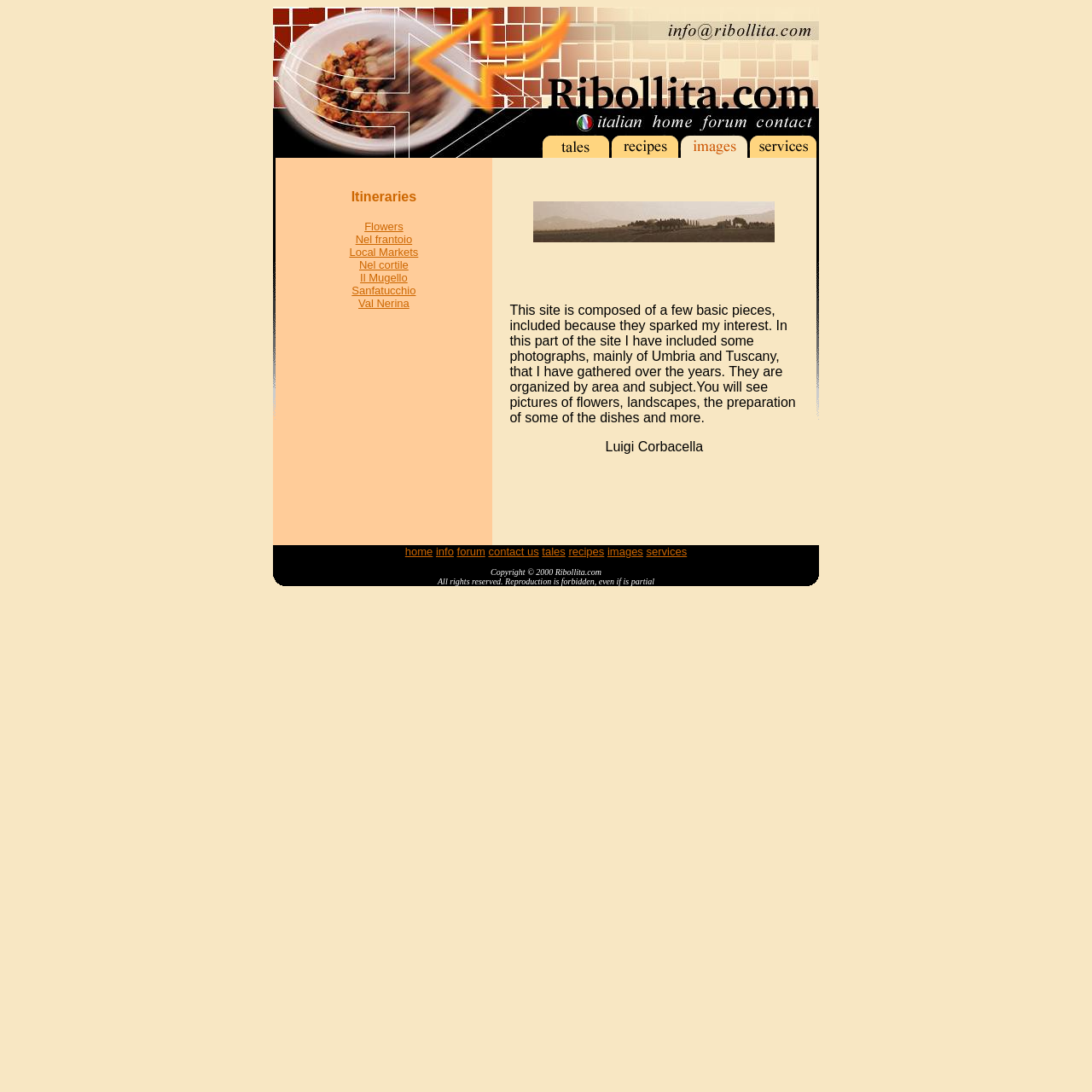Provide the bounding box coordinates for the area that should be clicked to complete the instruction: "click the Flowers link".

[0.334, 0.2, 0.369, 0.214]